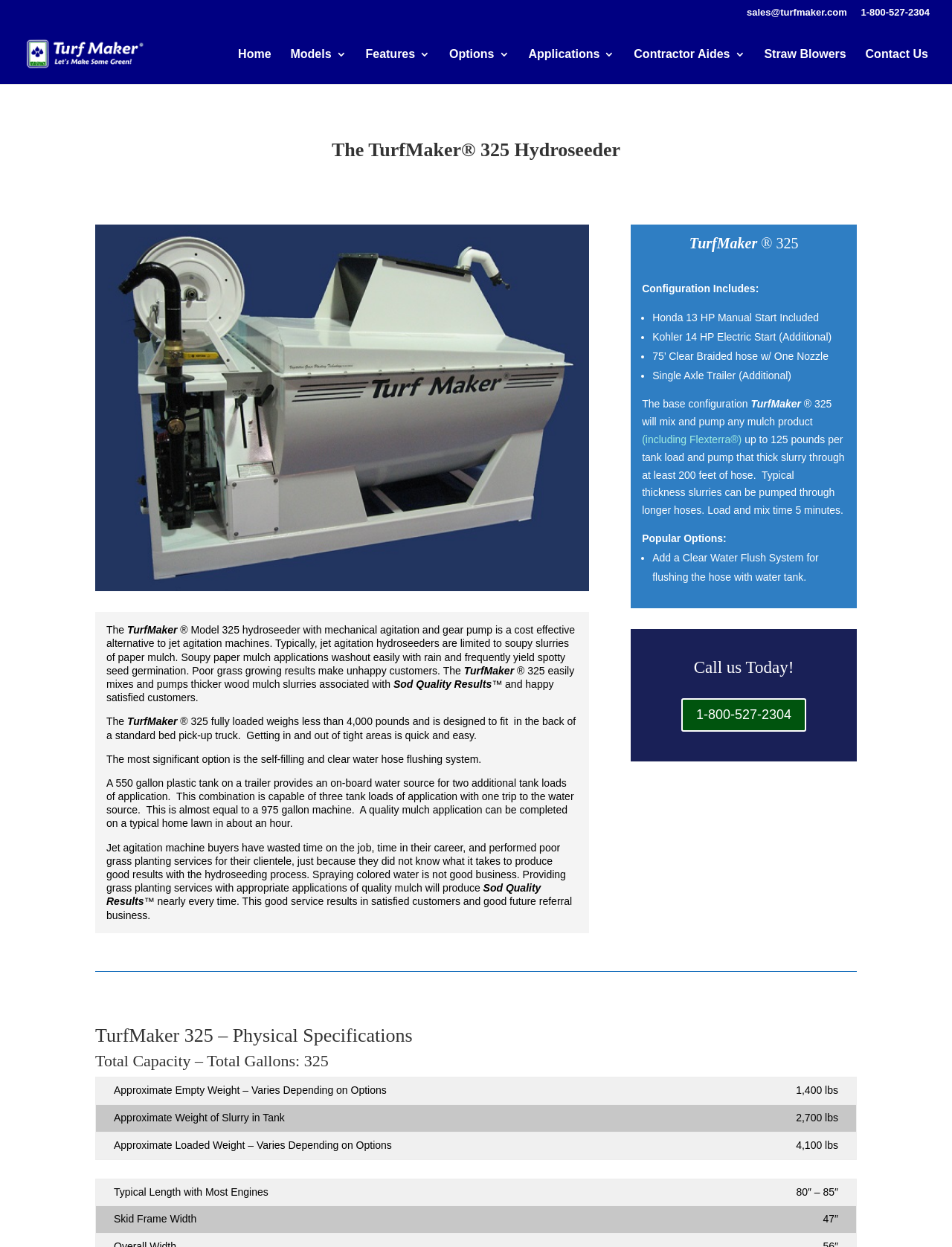What type of engine is included in the base configuration?
Please provide a single word or phrase as your answer based on the screenshot.

Honda 13 HP Manual Start